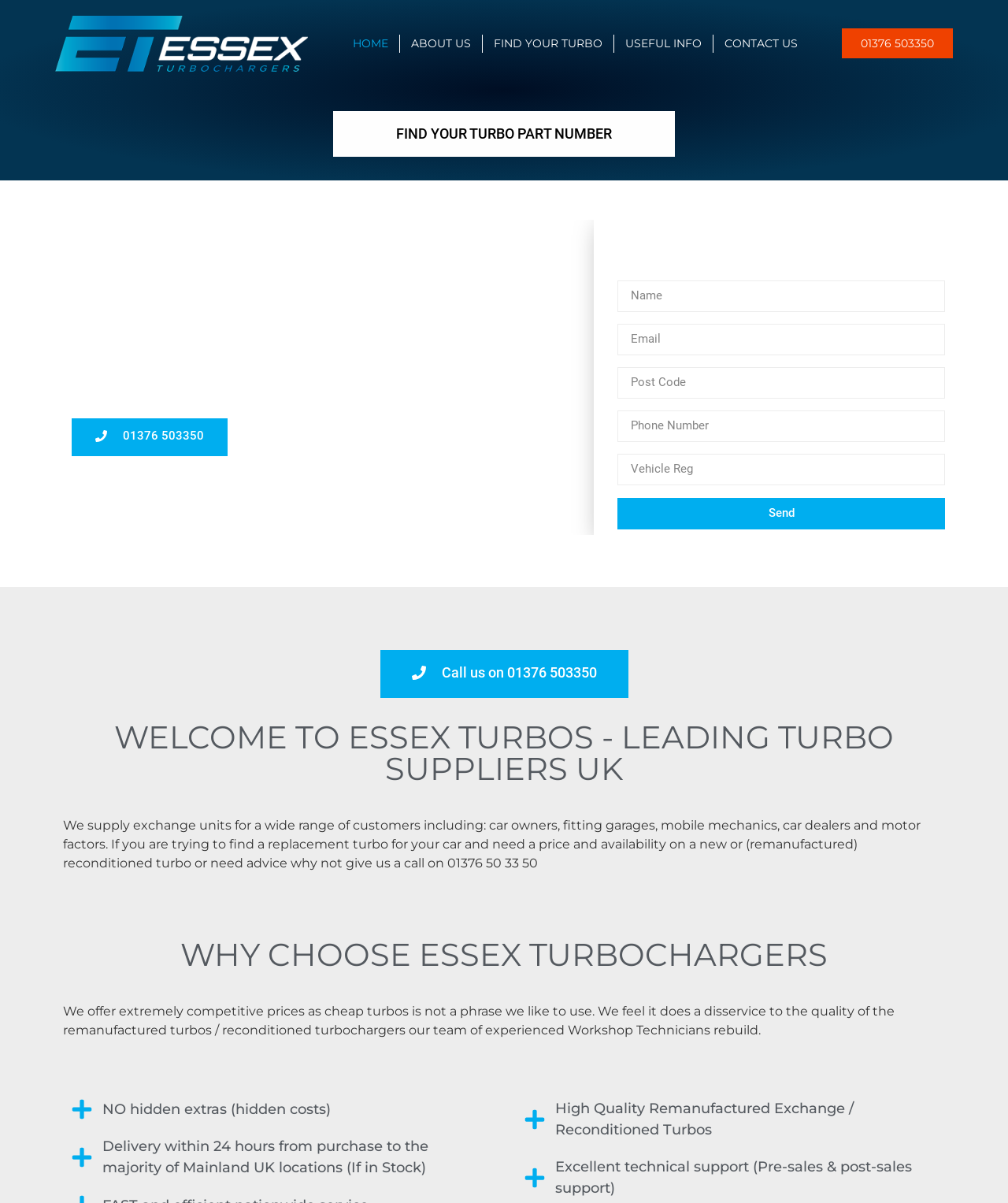Kindly determine the bounding box coordinates for the clickable area to achieve the given instruction: "Click the Send button".

[0.612, 0.414, 0.938, 0.44]